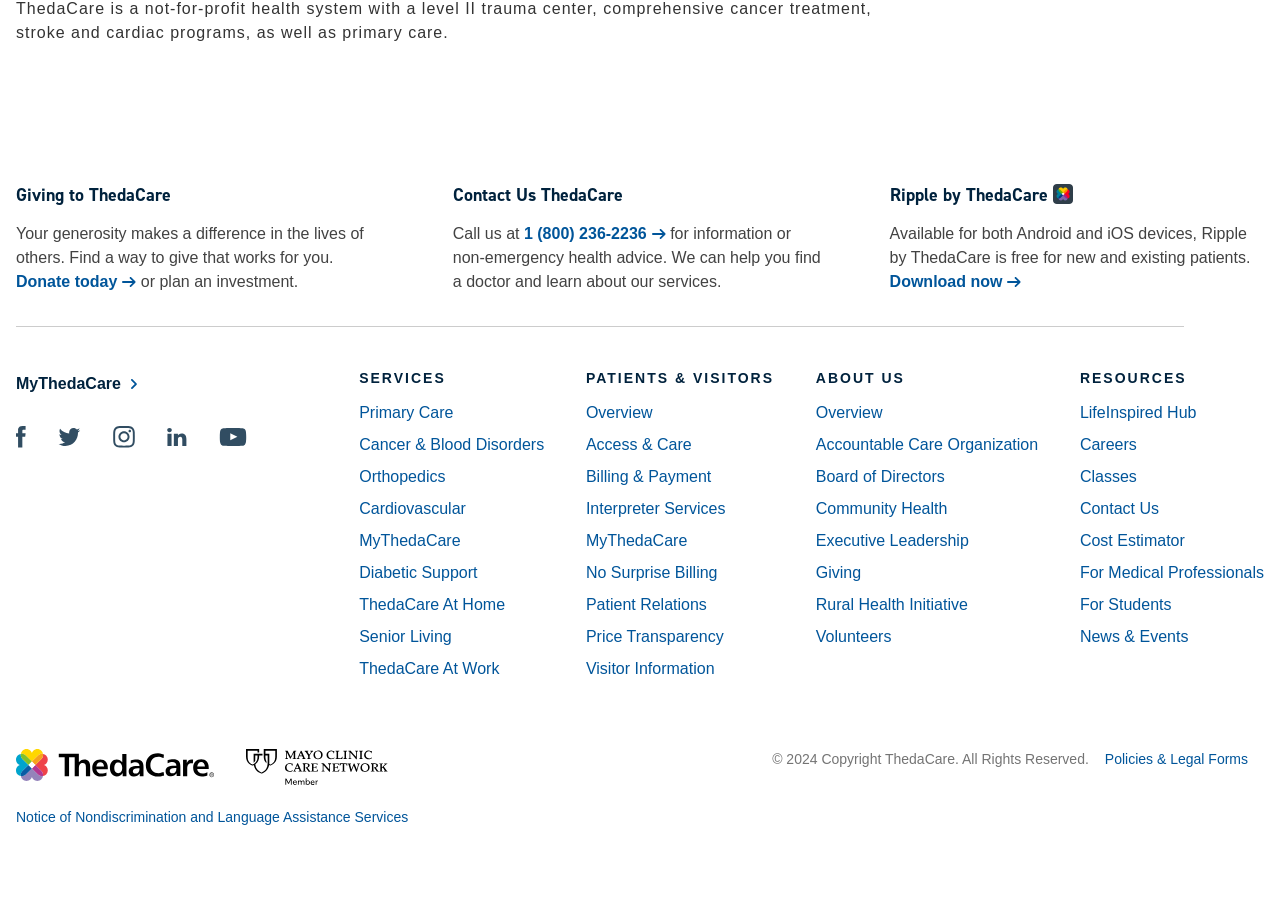Find the bounding box coordinates for the UI element whose description is: "Policies & Legal Forms". The coordinates should be four float numbers between 0 and 1, in the format [left, top, right, bottom].

[0.863, 0.827, 0.975, 0.845]